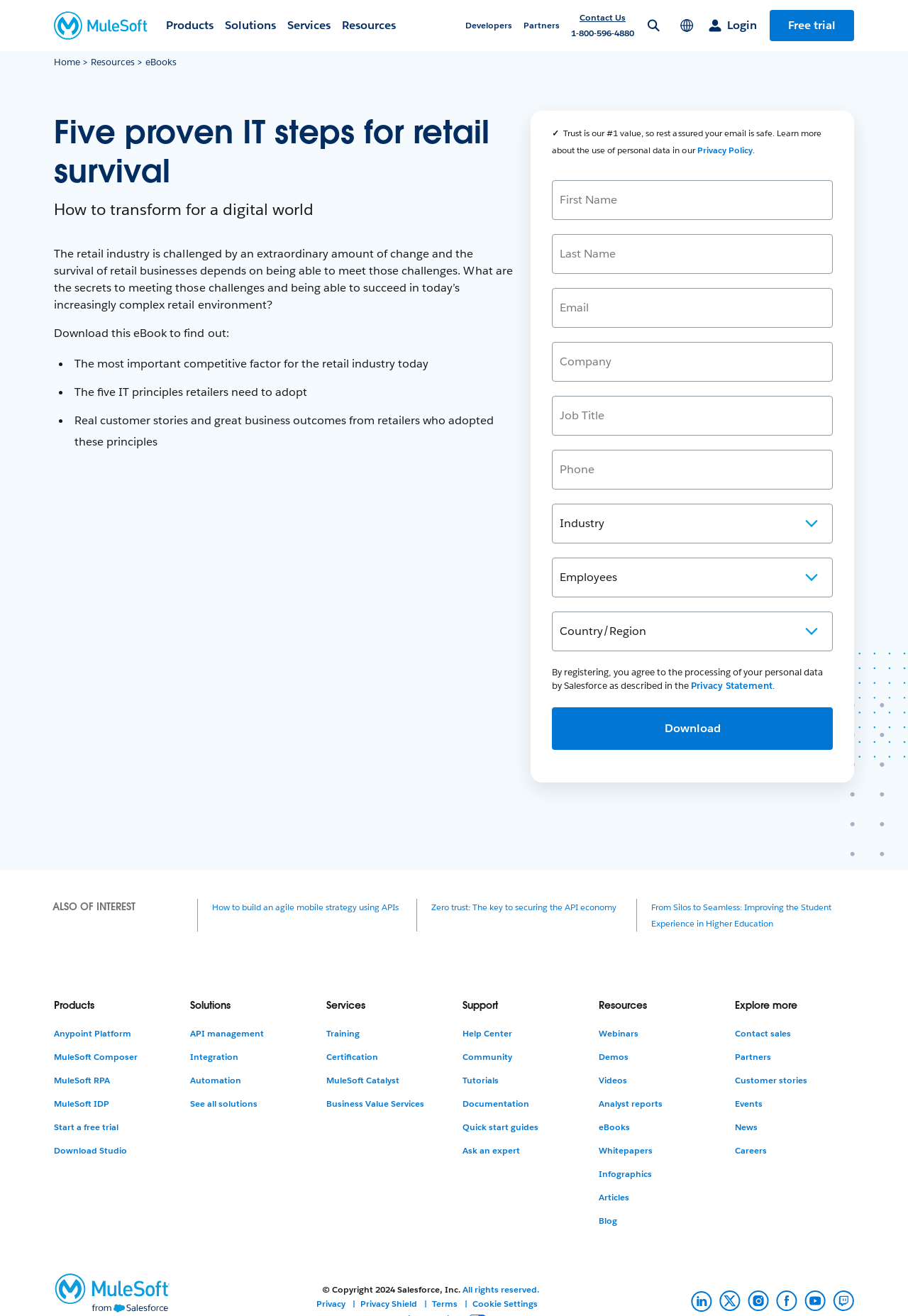What is the main topic of this webpage?
Provide a detailed answer to the question, using the image to inform your response.

Based on the webpage content, I can see that the main topic is about the survival of retail businesses in a digital world, and it provides guidance on how to transform and innovate in the retail industry.